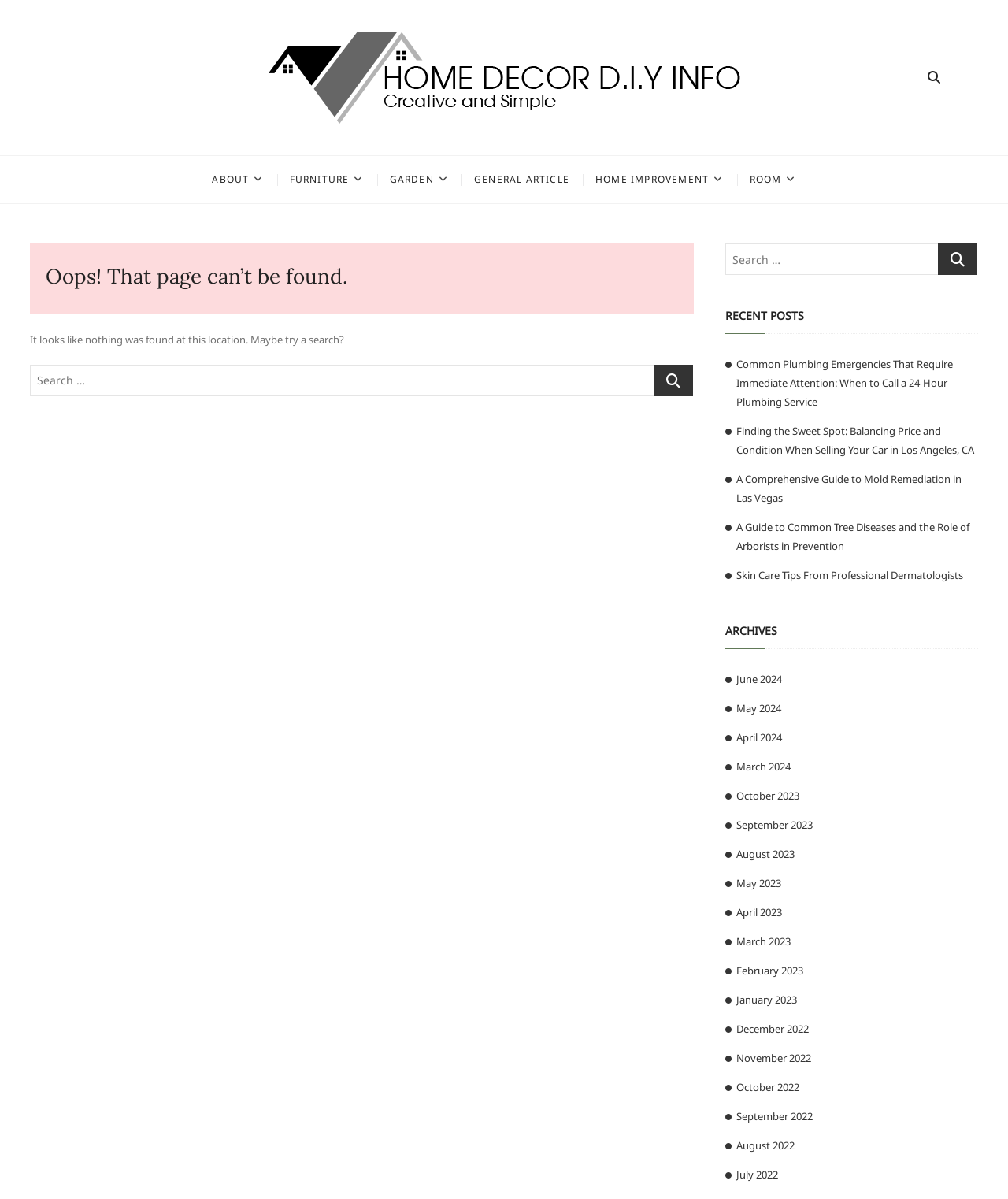What can be done on this webpage?
Answer the question with as much detail as you can, using the image as a reference.

The webpage provides a search function and a list of recent posts, allowing users to search for specific topics or browse through the latest articles.